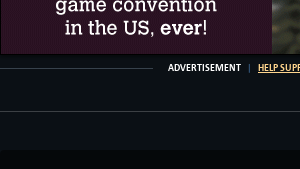Describe all elements and aspects of the image.

The image features a vibrant promotional graphic for the Adventure Game Fan Fair 2024, an exciting gaming convention set to be one of the largest in the United States. Positioned prominently against a dark background, the advertisement highlights the event's significance in the gaming community. Surrounding text emphasizes the unparalleled scale and importance of the convention, enticing attendees with the allure of experiencing groundbreaking video game developments, networking opportunities, and engaging activities. The overall design reflects the energetic spirit of the gaming culture, encouraging enthusiasts to participate in this highly anticipated gathering.